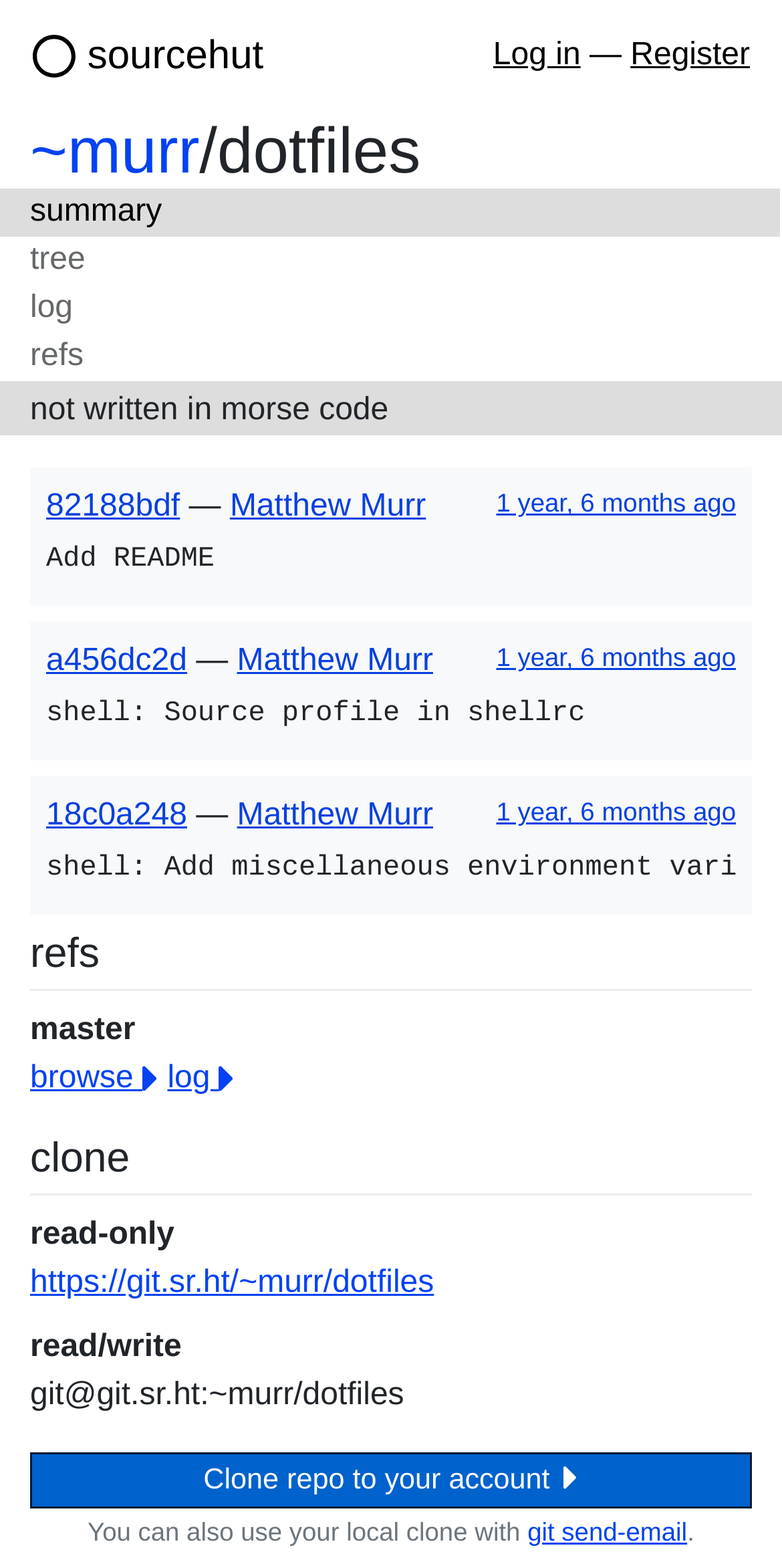How many commits are listed on the page?
Please respond to the question with a detailed and well-explained answer.

There are three commits listed on the page, each with a link to the commit hash, author, and timestamp. The commits are listed in a vertical layout, with each commit separated by a horizontal line.